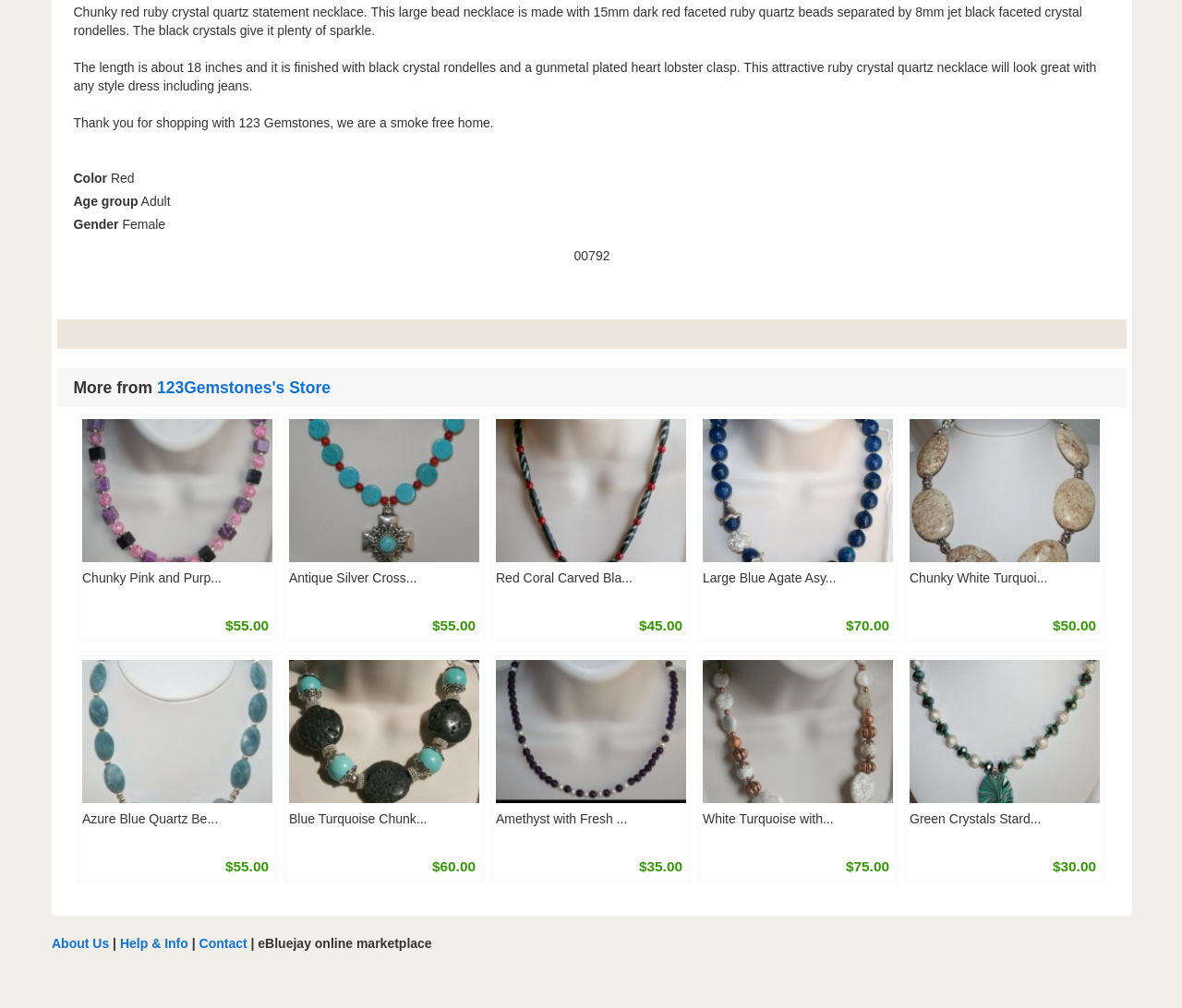Please identify the bounding box coordinates of the area that needs to be clicked to fulfill the following instruction: "Learn more about Red Coral Carved Black Bone Cameo Pendant Statement Necklace."

[0.42, 0.481, 0.58, 0.496]